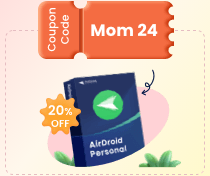Explain the image thoroughly, highlighting all key elements.

The image features a promotional coupon offering a 20% discount on AirDroid Personal, an application designed for remote management of Android devices. The coupon prominently displays the text "Coupon Code: Mom 24," suggesting a special offer, likely timed around a holiday or special event celebrating mothers. The background is soft and pastel-colored, enhancing the appeal of the promotion, while the product packaging is clearly depicted, emphasizing the AirDroid branding. Foliage accents subtly frame the promotional material, adding a lively touch to the overall presentation.